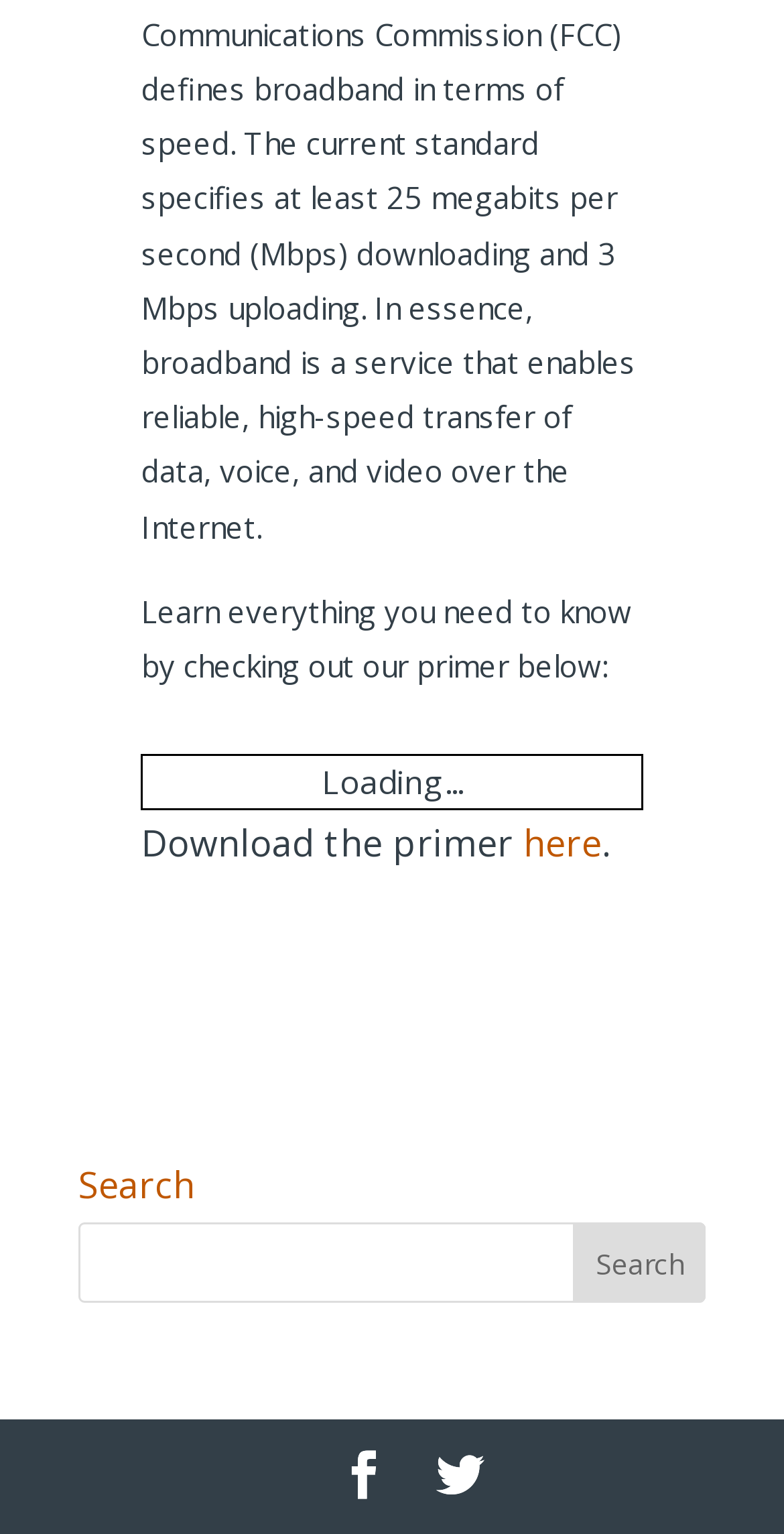How many social media links are present?
Based on the visual content, answer with a single word or a brief phrase.

2